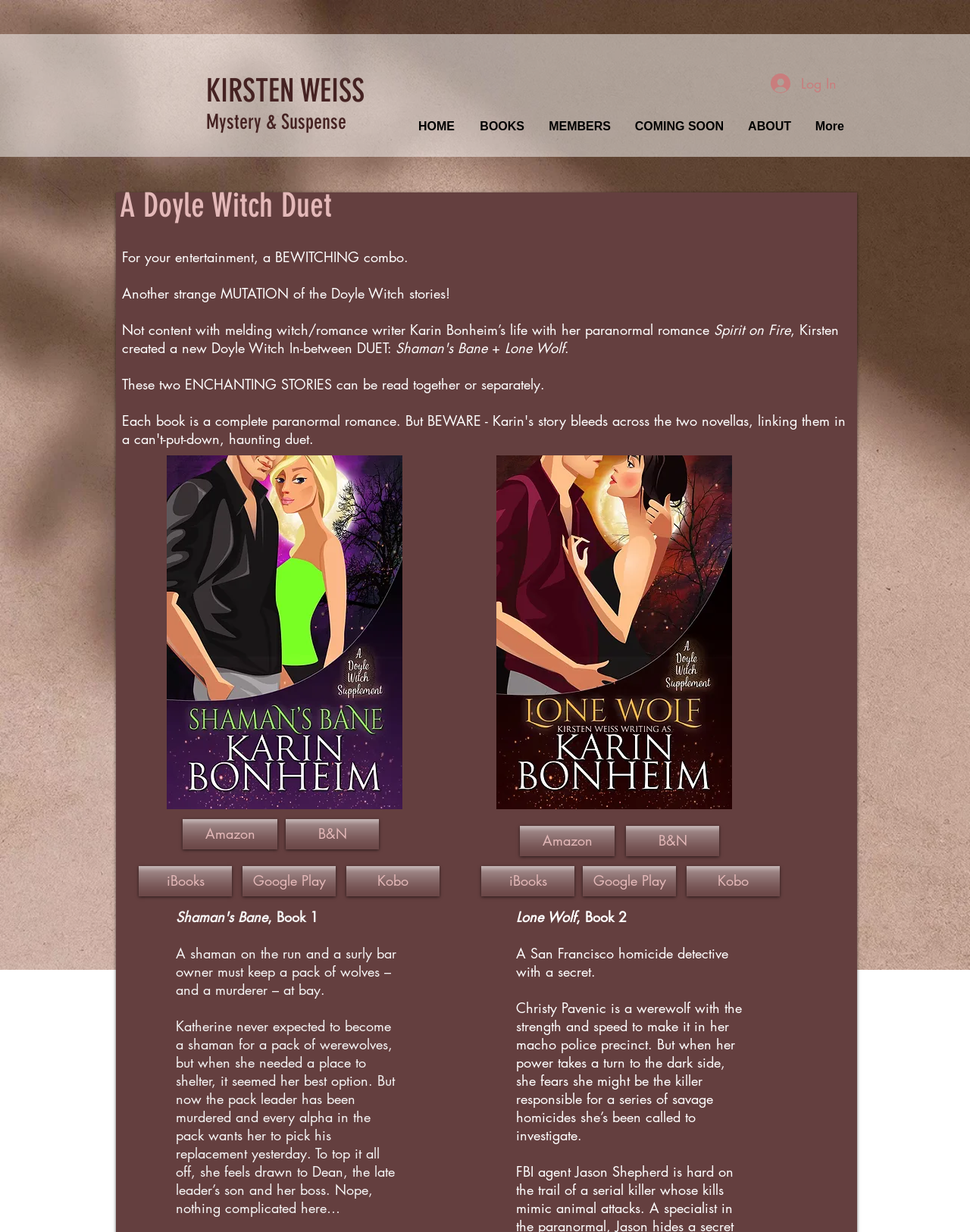Write a detailed summary of the webpage.

This webpage is about Kirsten Weiss, an author of mystery and suspense books. At the top of the page, there is a video and a logo of Kirsten Weiss, which is an image of a raven over circles. Below the logo, there are two headings: "KIRSTEN WEISS" and "Mystery & Suspense". 

To the right of the headings, there is a navigation menu with links to "HOME", "BOOKS", "MEMBERS", "COMING SOON", "ABOUT", and "More". Below the navigation menu, there is a "Log In" button.

The main content of the page is about a book duet called "Doyle Duet". There are two books in this duet: "Shamans Bane" and "Lone Wolf". For each book, there is a brief summary and a list of links to purchase the book from various online stores such as Amazon, B&N, iBooks, Google Play, and Kobo. The summaries are accompanied by images of the book covers.

The "Shamans Bane" book is about a shaman who must keep a pack of wolves and a murderer at bay, and the "Lone Wolf" book is about a San Francisco homicide detective who is a werewolf and must investigate a series of savage homicides.